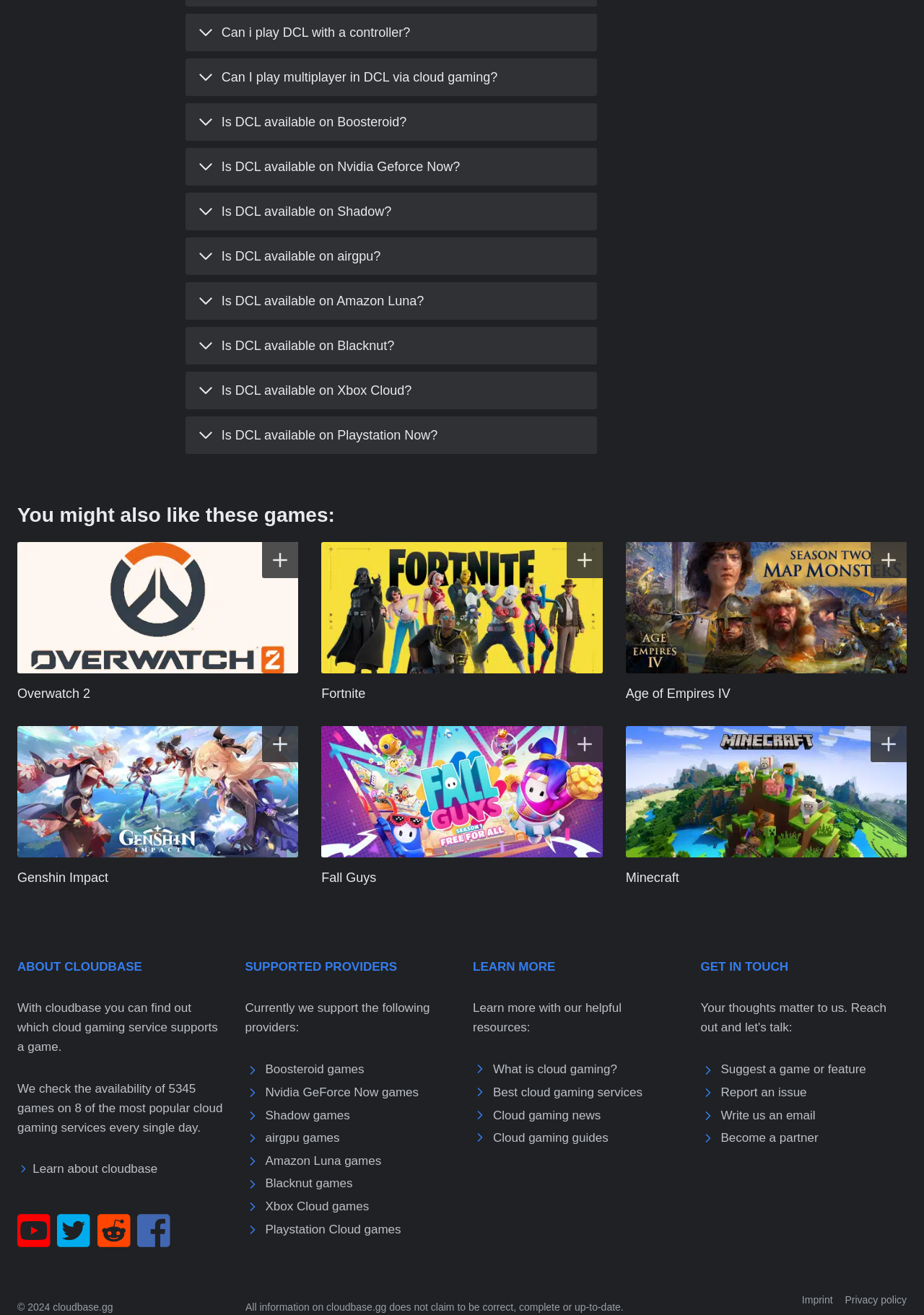Locate the bounding box coordinates of the element that should be clicked to execute the following instruction: "Explore the business directory".

None